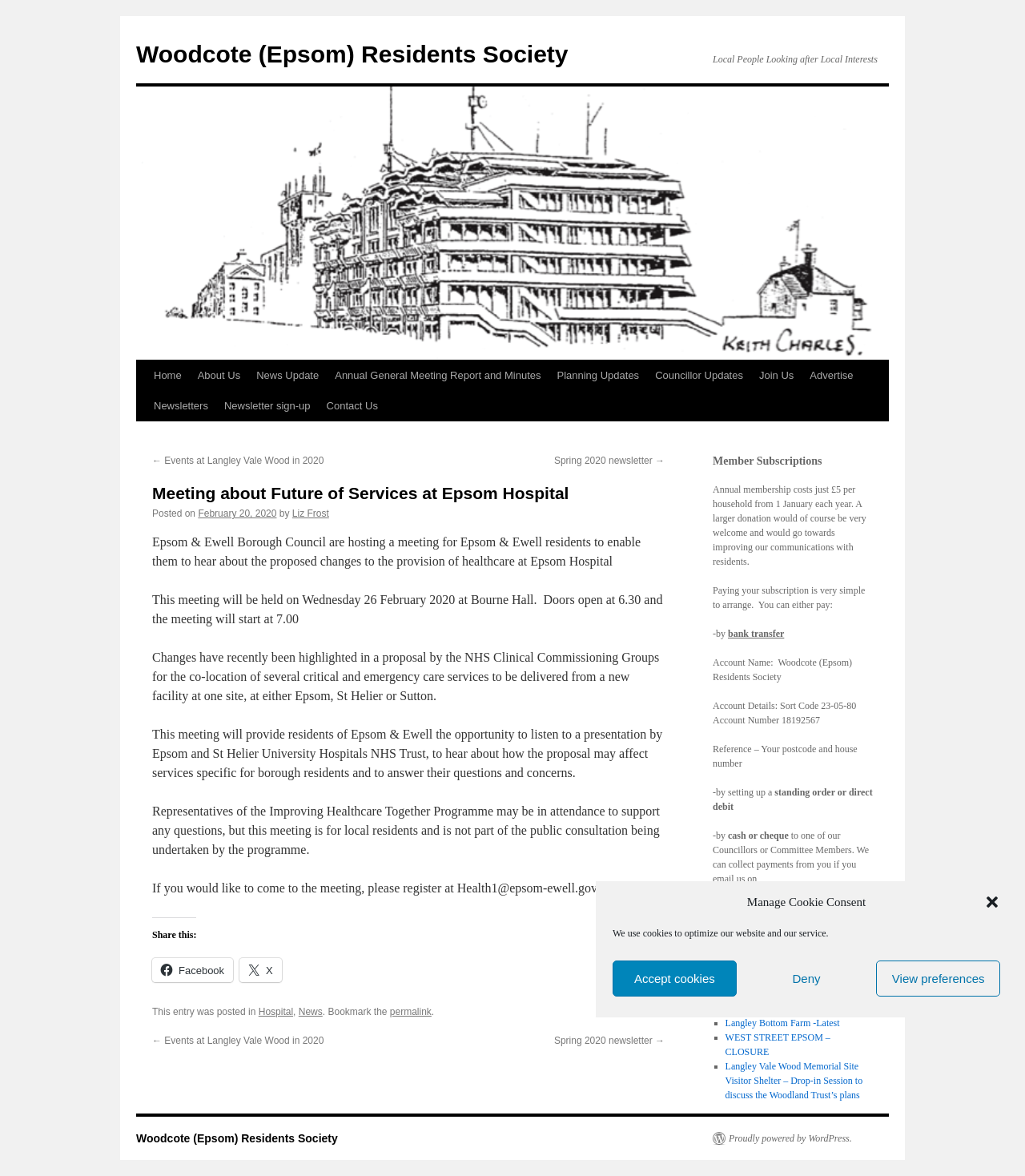Give a comprehensive overview of the webpage, including key elements.

The webpage is about a meeting organized by Epsom & Ewell Borough Council for residents to discuss proposed changes to healthcare services at Epsom Hospital. At the top of the page, there is a dialog box for managing cookie consent, which can be closed or interacted with using various buttons. Below this, there is a header section with a logo, a link to the Woodcote (Epsom) Residents Society, and a tagline "Local People Looking after Local Interests".

The main content area is divided into two columns. The left column contains a navigation menu with links to various pages, including "Home", "About Us", "News Update", and more. Below this, there is a section with links to previous and next events.

The right column contains the main content, which is an article about the meeting. The article has a heading "Meeting about Future of Services at Epsom Hospital" and provides details about the meeting, including the date, time, and location. It also explains the purpose of the meeting, which is to allow residents to hear about the proposed changes to healthcare services and to ask questions.

Below the article, there are links to share the content on social media and a section with related posts. The right column also contains a complementary section with information about member subscriptions, including the cost and methods of payment.

At the bottom of the page, there is a footer section with links to recent posts and a copyright notice.